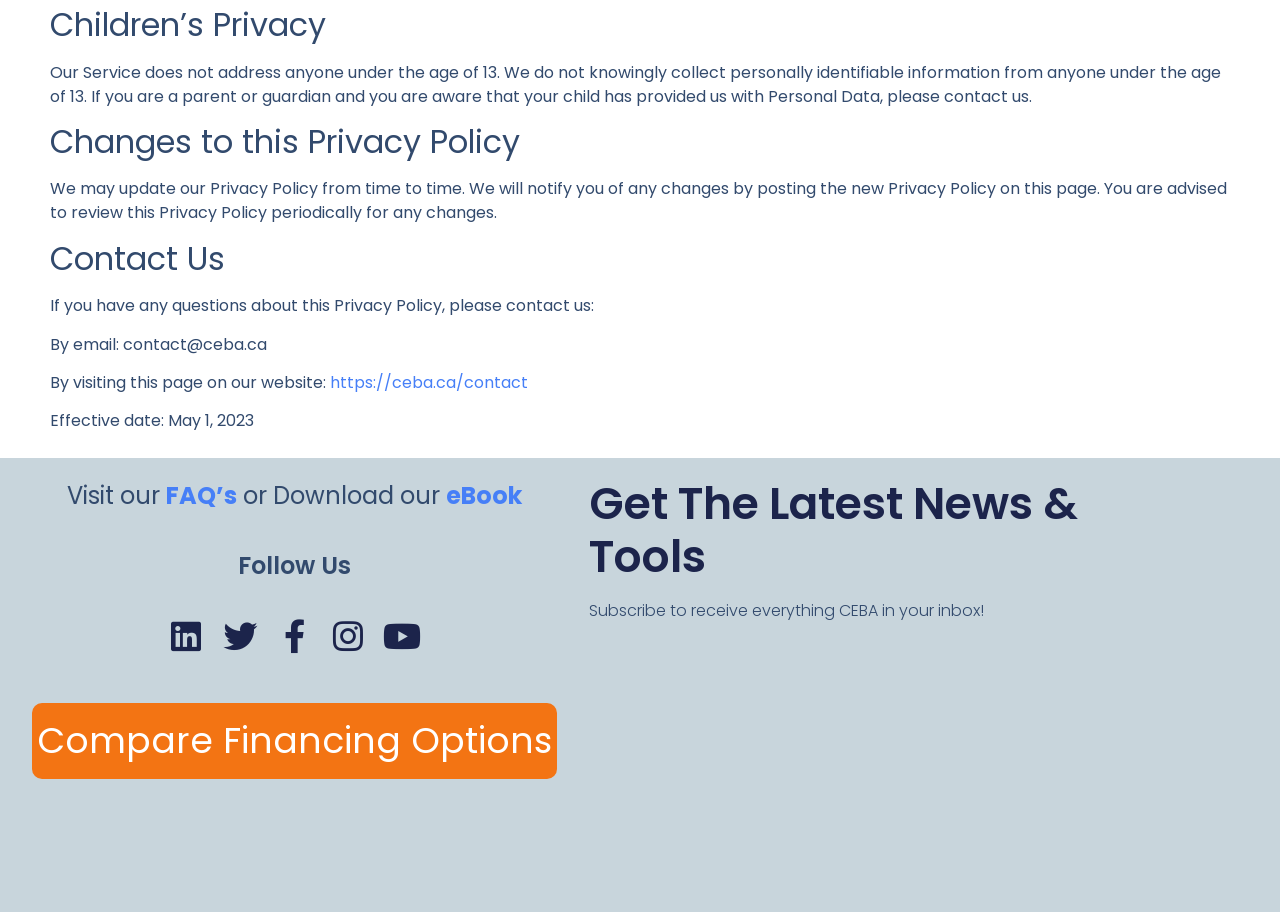Please specify the bounding box coordinates of the clickable section necessary to execute the following command: "Download the eBook".

[0.348, 0.525, 0.408, 0.561]